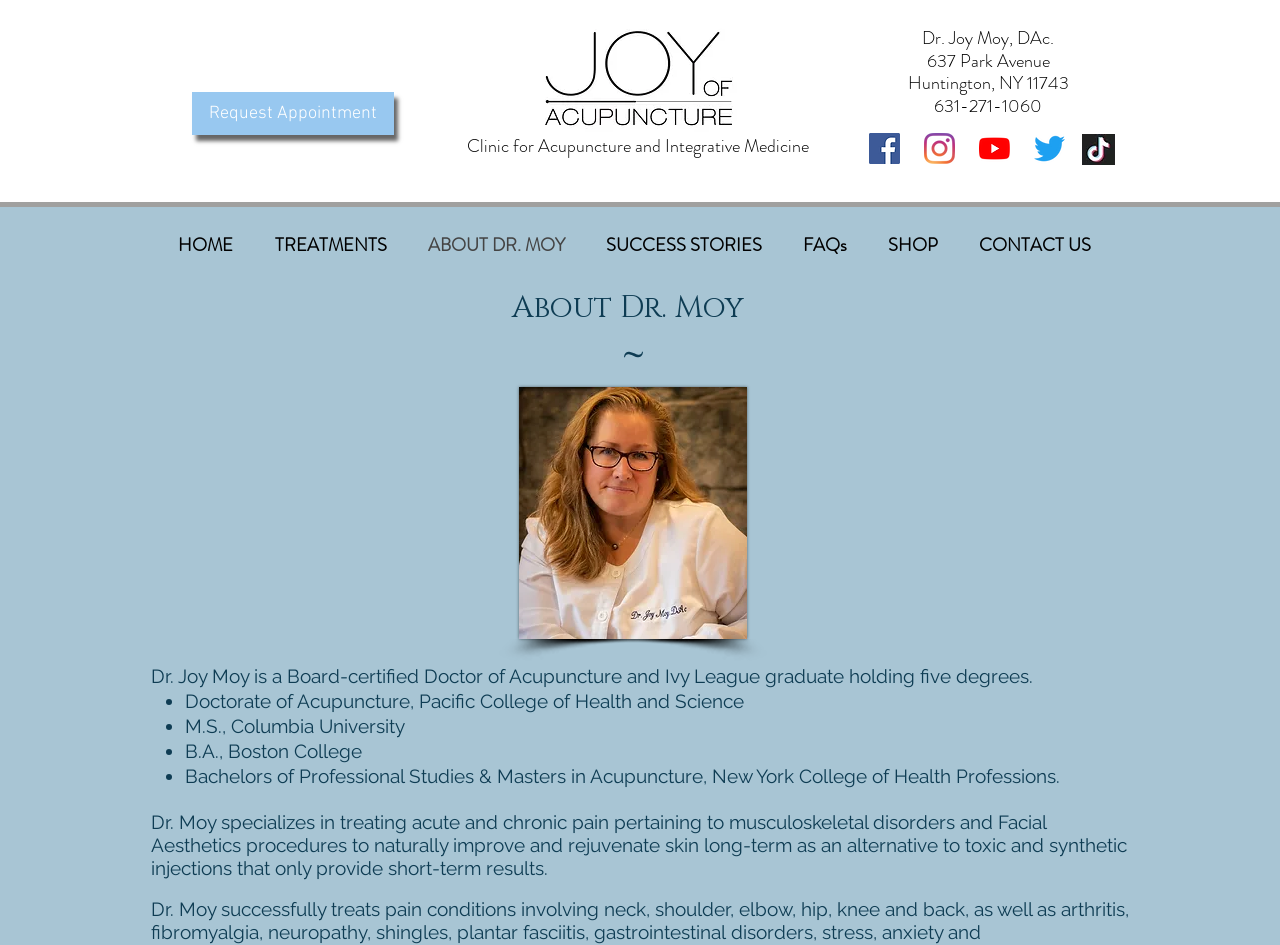Bounding box coordinates are to be given in the format (top-left x, top-left y, bottom-right x, bottom-right y). All values must be floating point numbers between 0 and 1. Provide the bounding box coordinate for the UI element described as: Request Appointment

[0.15, 0.097, 0.308, 0.143]